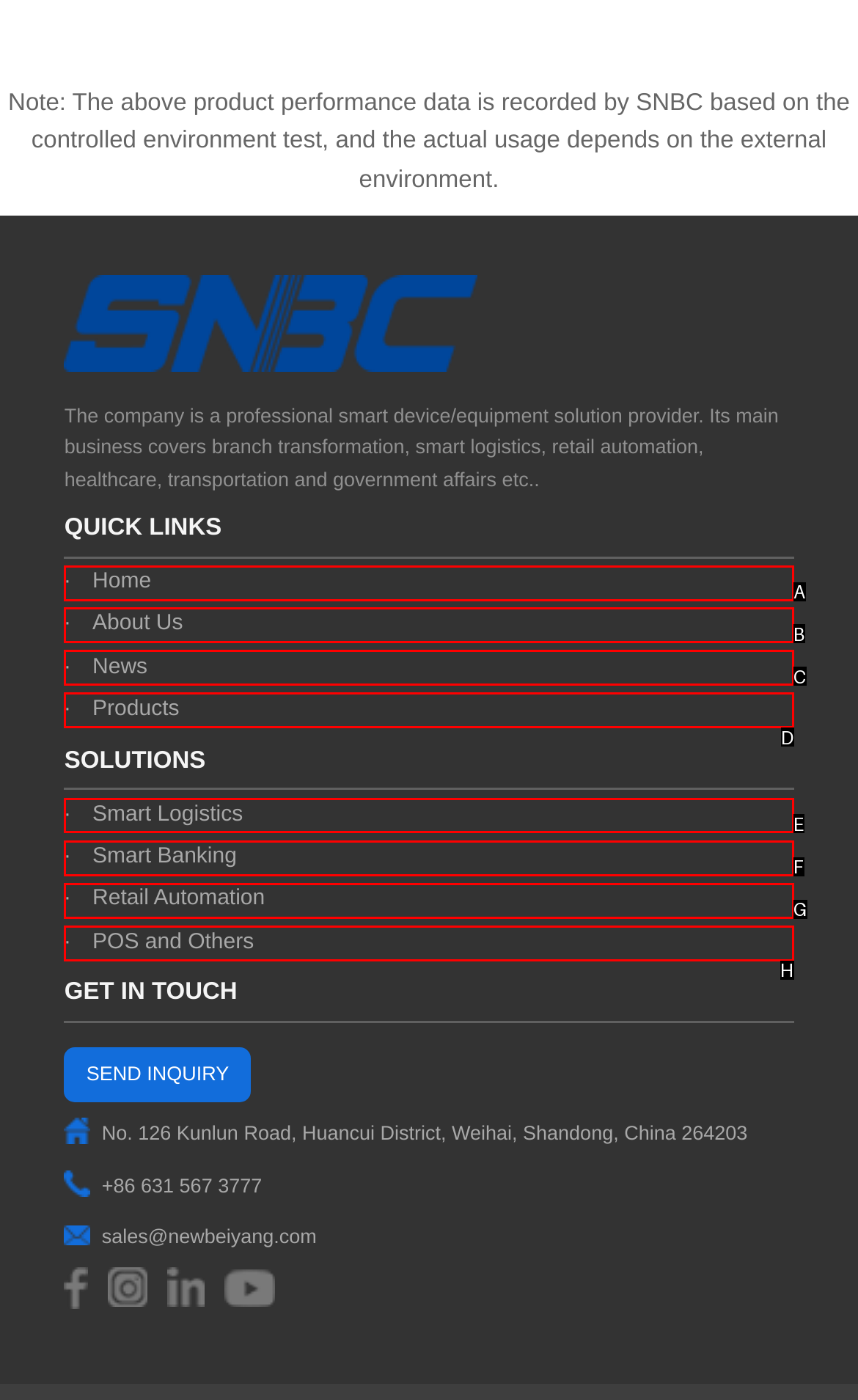Choose the UI element to click on to achieve this task: Explore Smart Logistics. Reply with the letter representing the selected element.

E